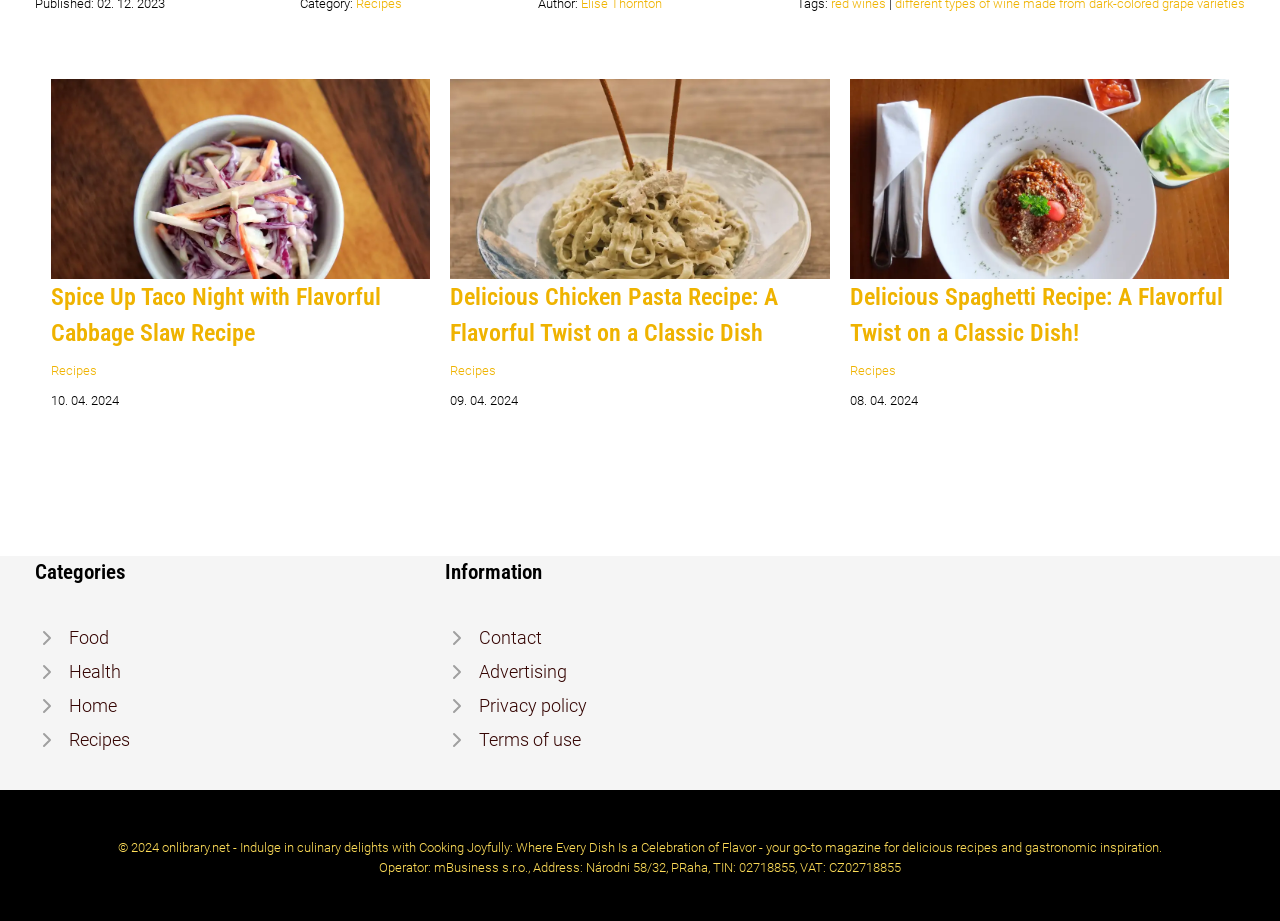Please provide a short answer using a single word or phrase for the question:
How many images are associated with the 'Categories' section?

4